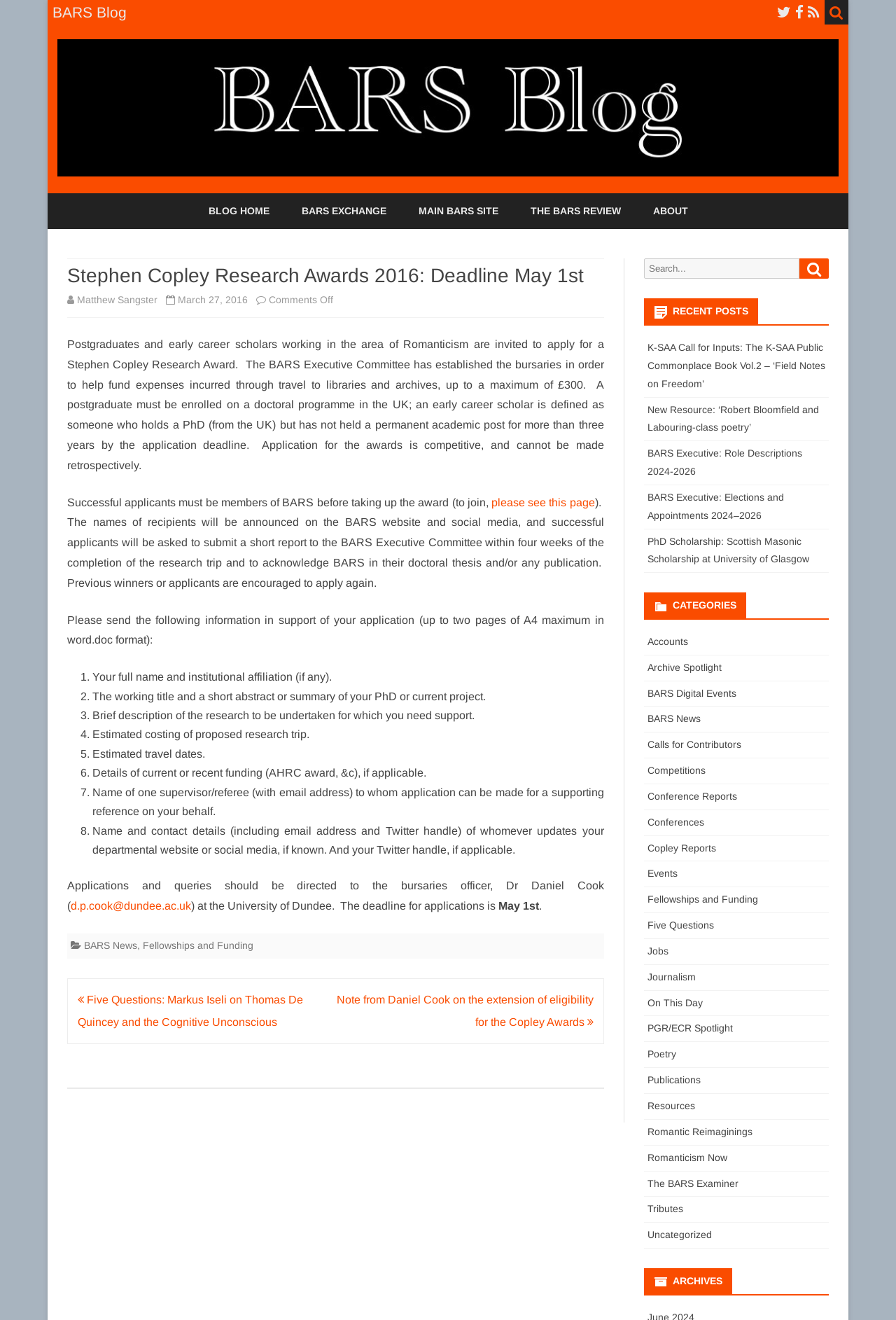What is the main title displayed on this webpage?

Stephen Copley Research Awards 2016: Deadline May 1st